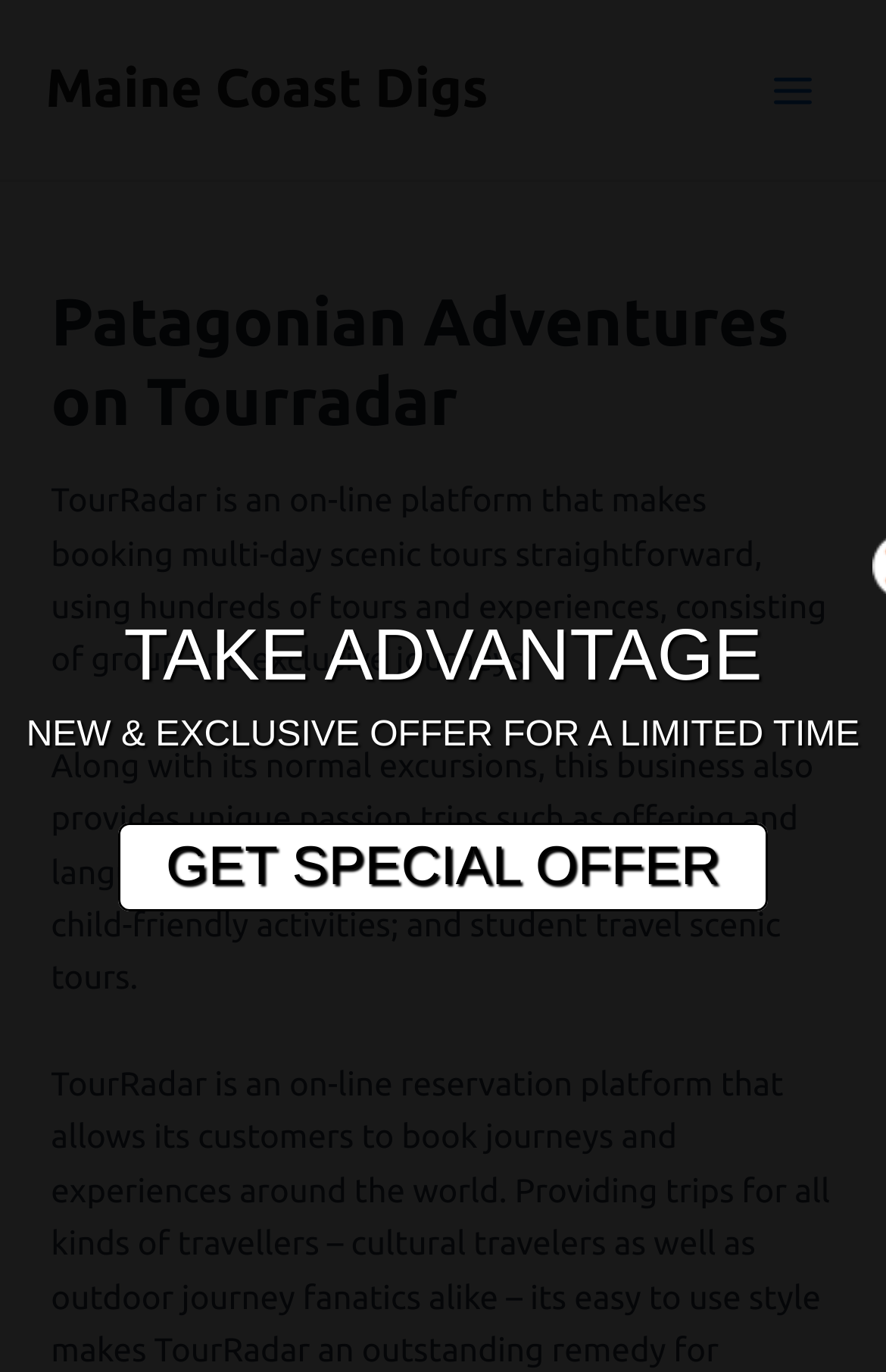What type of trips does TourRadar offer?
Craft a detailed and extensive response to the question.

According to the StaticText element with the text 'Along with its normal excursions, this business also provides unique passion trips such as offering and language courses; household tours that include child-friendly activities; and student travel scenic tours.', TourRadar offers group and exclusive journeys, as well as other types of trips.